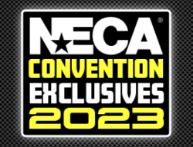Provide a thorough and detailed caption for the image.

The image prominently features the logo for NECA's "Convention Exclusives 2023." The bold text includes the NECA branding, which is well-known in the collectibles industry for producing high-quality figures and merchandise related to popular culture. The phrase "CONVENTION EXCLUSIVES" captures attention in bright yellow lettering, emphasizing its limited availability, while the year "2023" is displayed in a similar vibrant hue, signaling the current offerings for collectors. The logo is set against a textured black background, enhancing its visual impact and appeal for fans of NECA's diverse product lines.